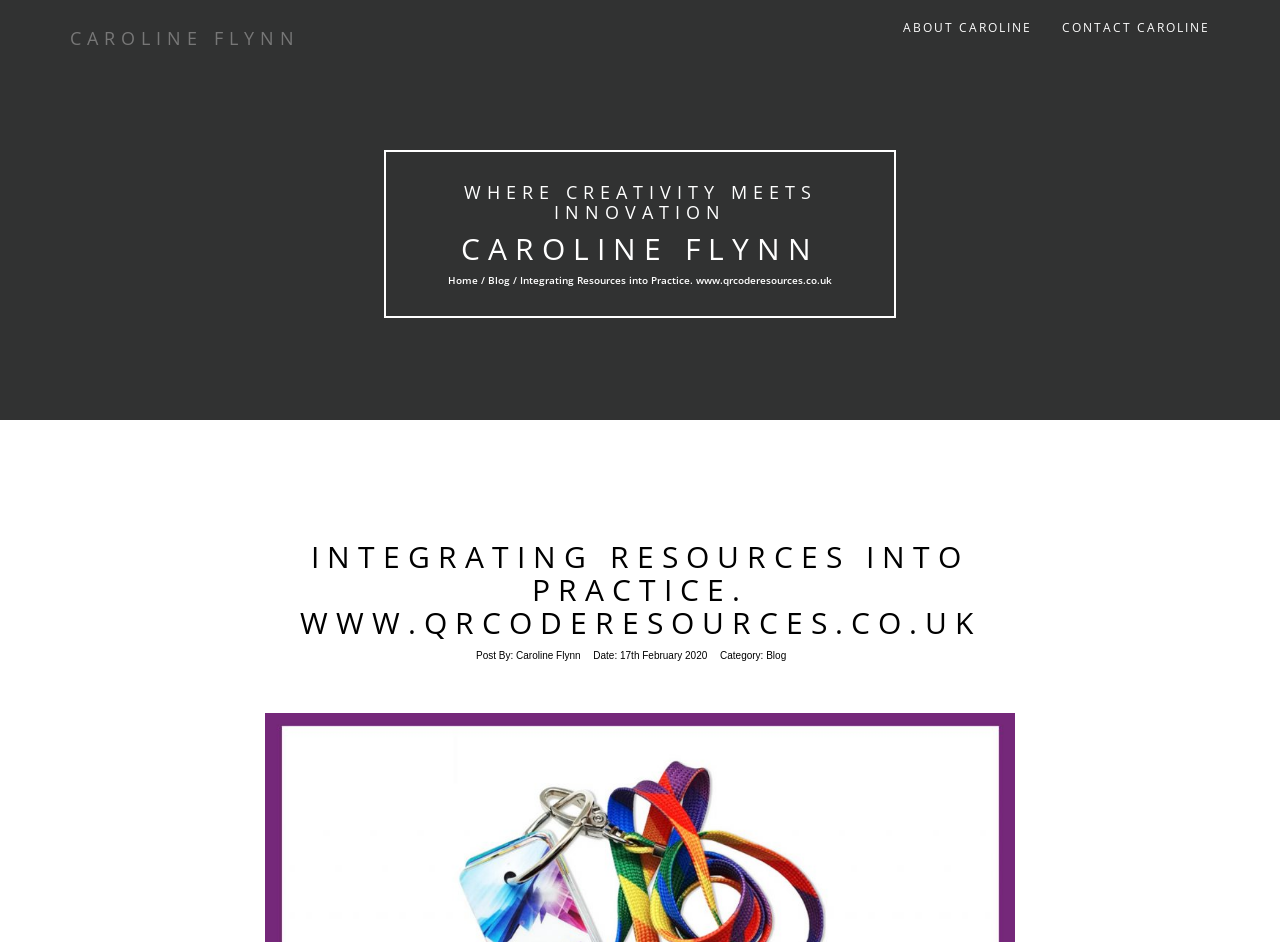What is the date of the blog post?
Using the image as a reference, answer with just one word or a short phrase.

17th February 2020